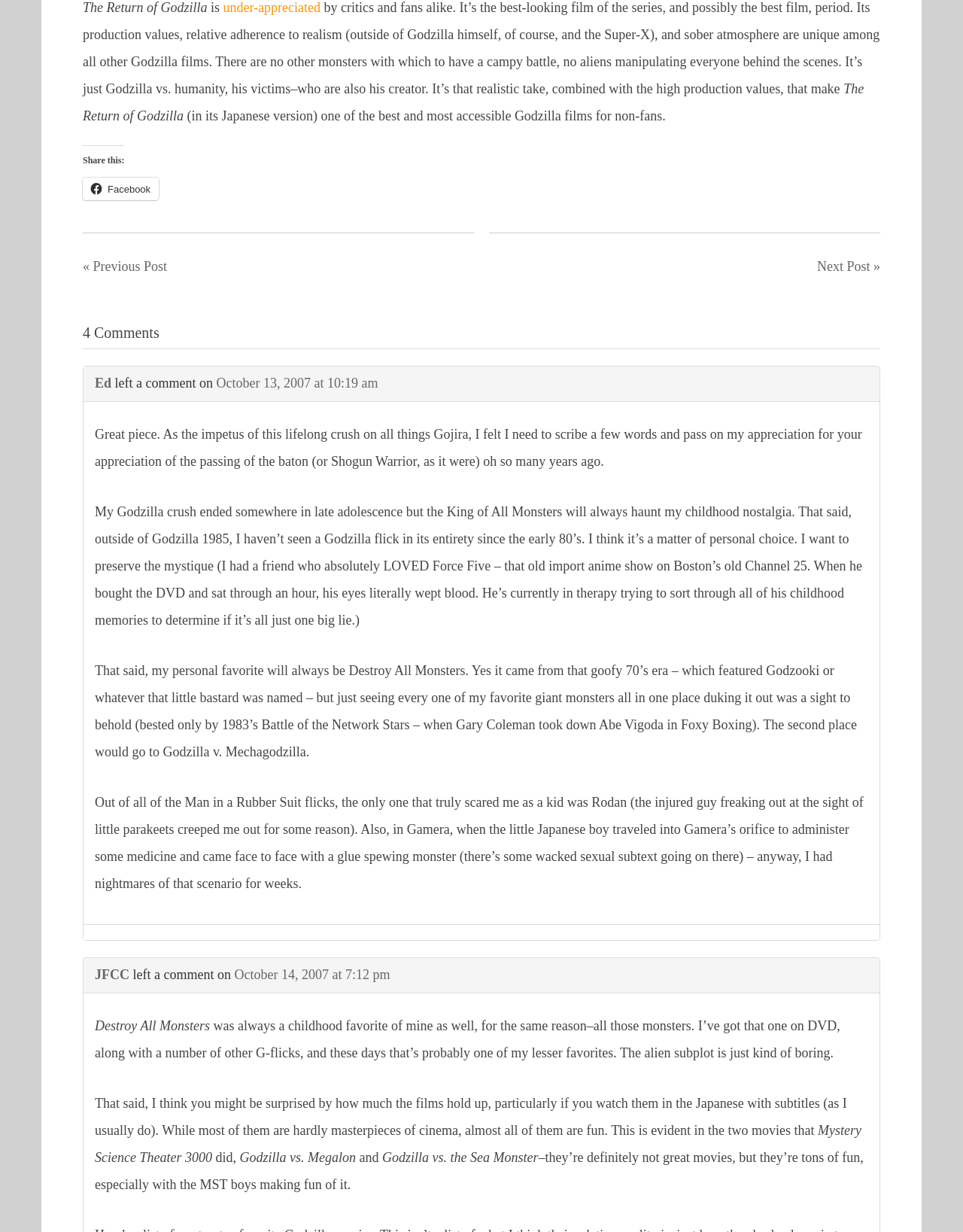Please provide a one-word or phrase answer to the question: 
What is the name of the Godzilla film mentioned in the second comment?

Destroy All Monsters